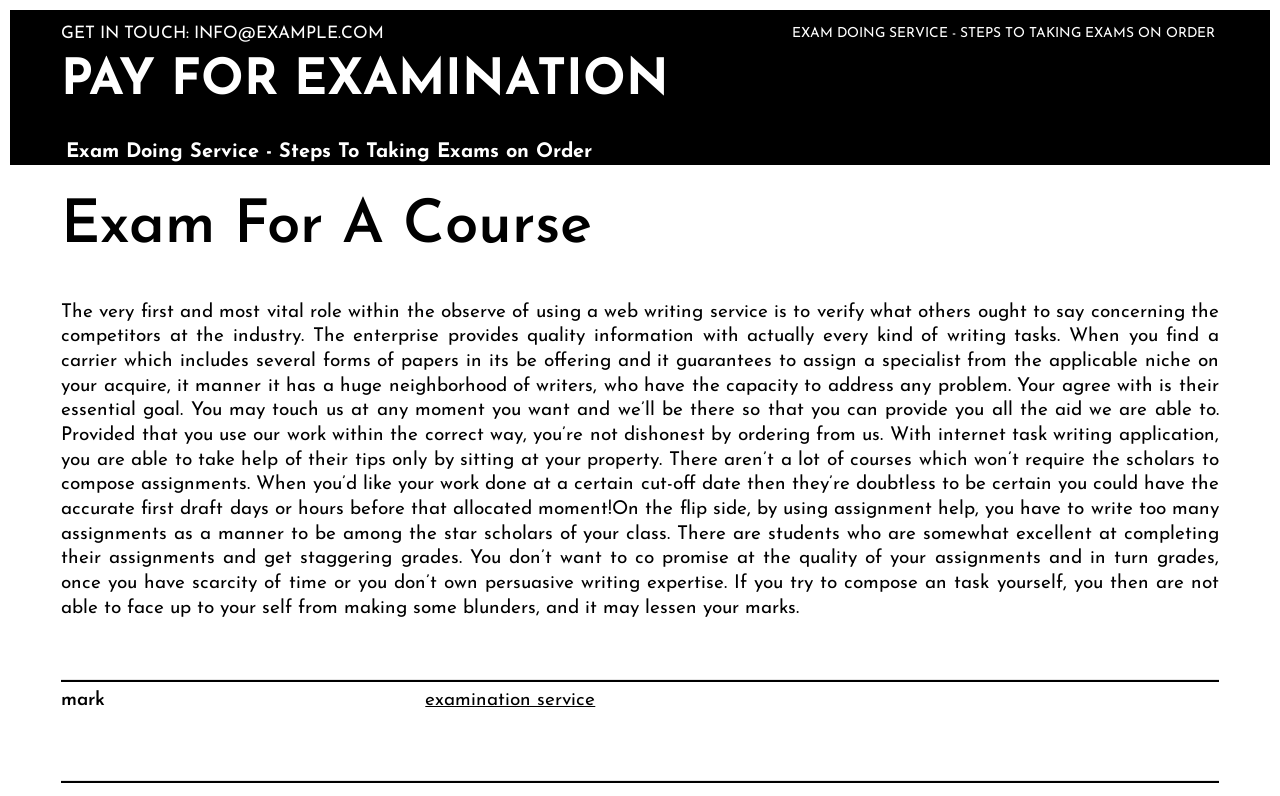What is the purpose of the website?
Provide a thorough and detailed answer to the question.

The purpose of the website can be inferred from the links and headings on the webpage, which suggest that it provides a service for taking exams on order and offers assignment help.